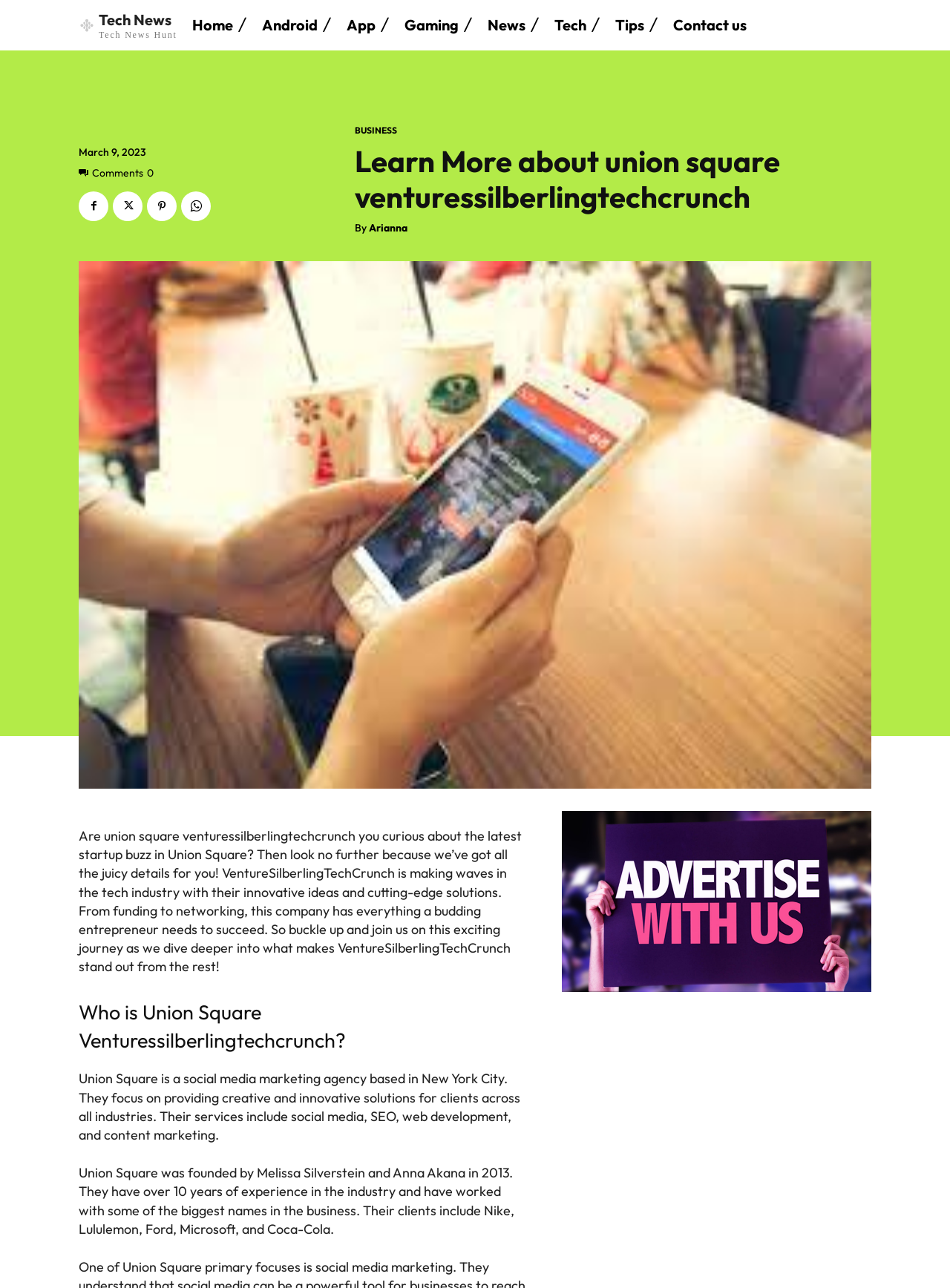Extract the bounding box coordinates for the UI element described as: "Contact us".

[0.708, 0.006, 0.786, 0.033]